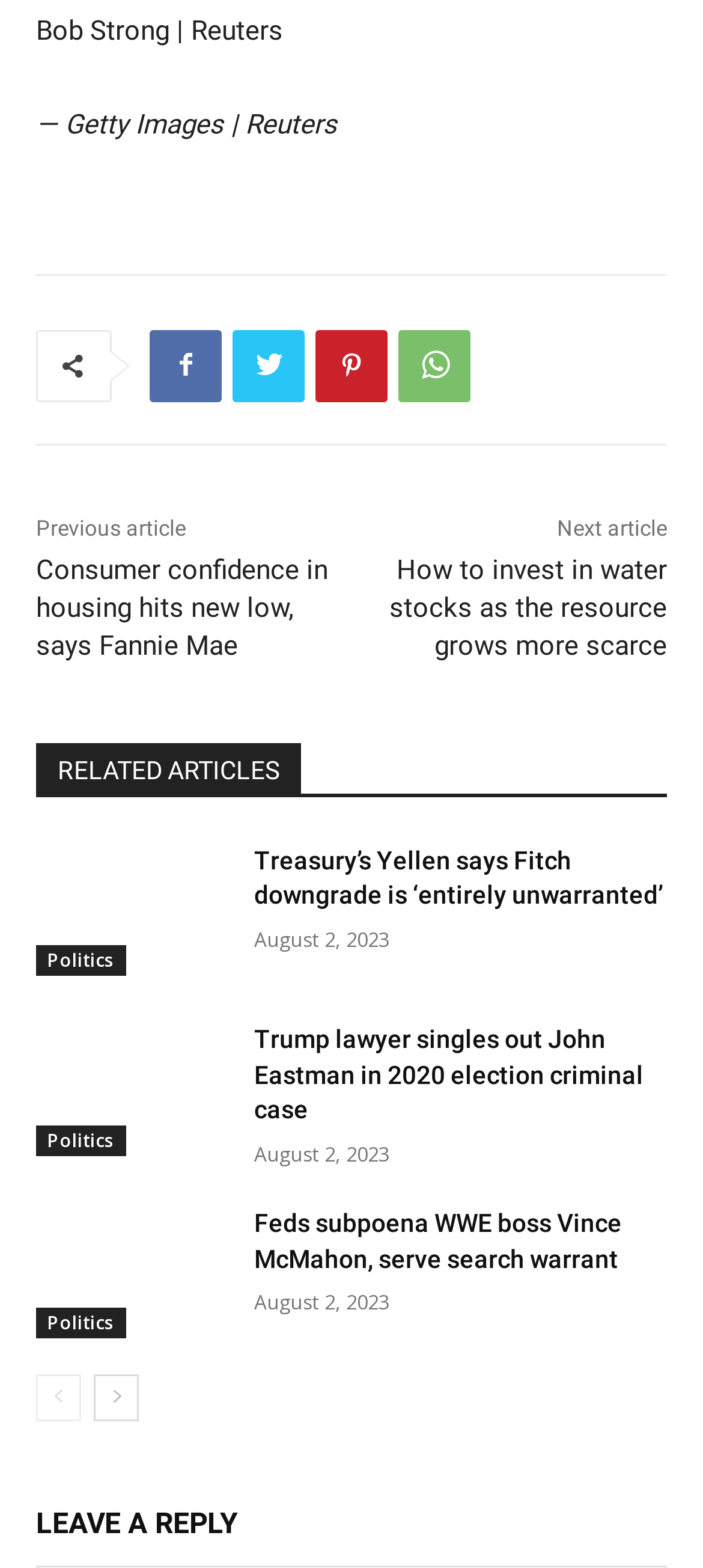Answer the following inquiry with a single word or phrase:
What is the category of the first article?

Politics